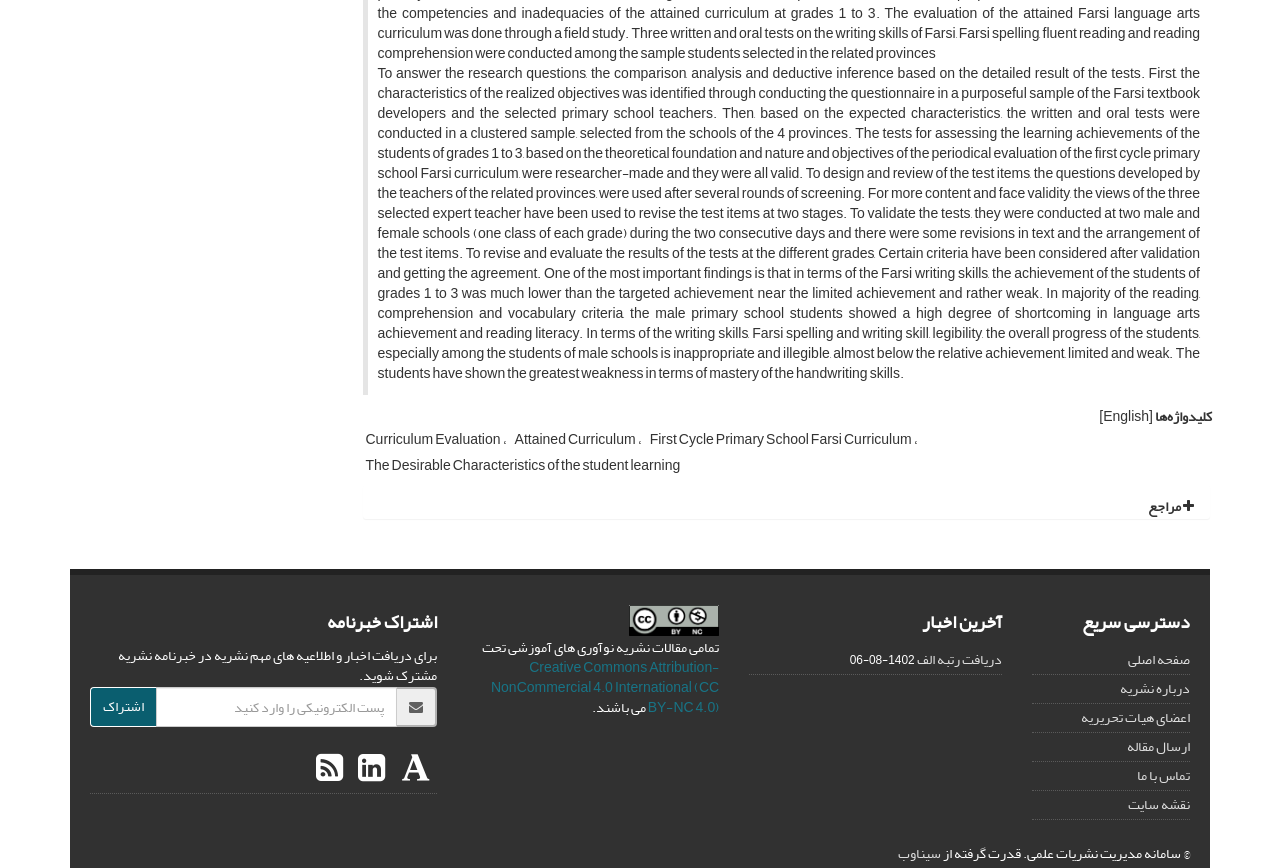Please reply to the following question with a single word or a short phrase:
What is the main topic of this research?

Curriculum Evaluation